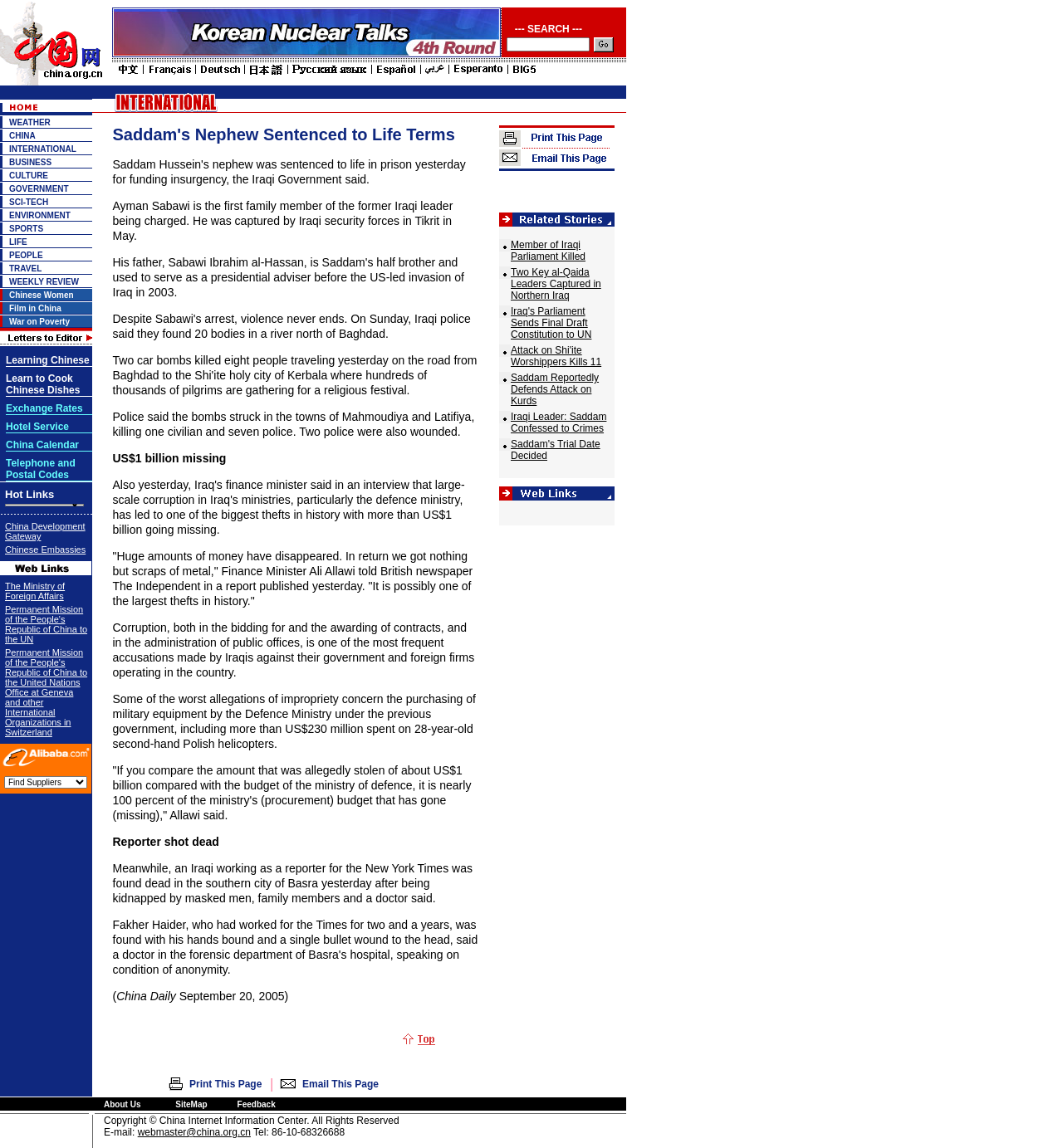How many columns are in the table? Refer to the image and provide a one-word or short phrase answer.

2